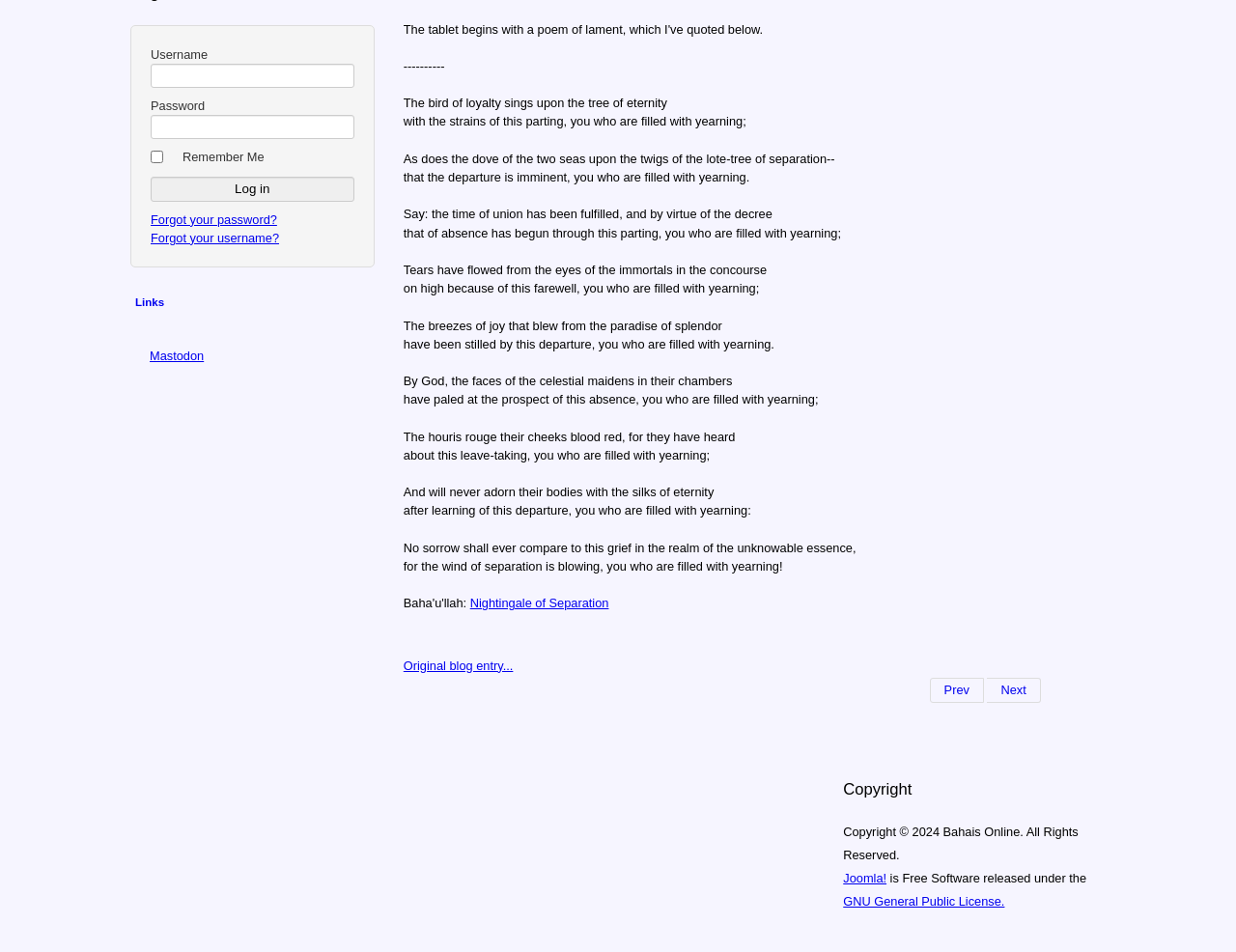Calculate the bounding box coordinates of the UI element given the description: "GNU General Public License.".

[0.682, 0.94, 0.813, 0.955]